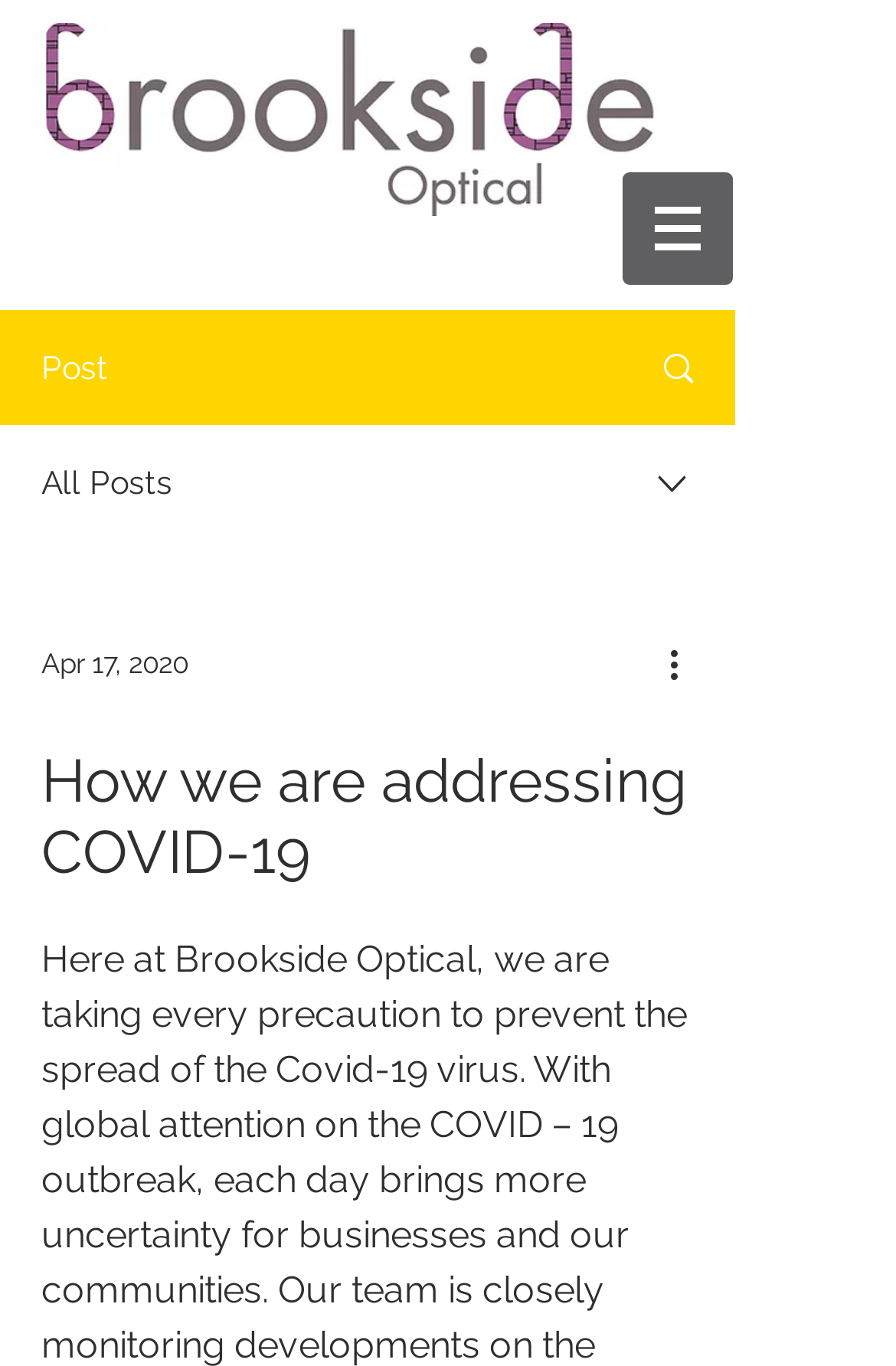What is the topic of the main article?
From the screenshot, provide a brief answer in one word or phrase.

COVID-19